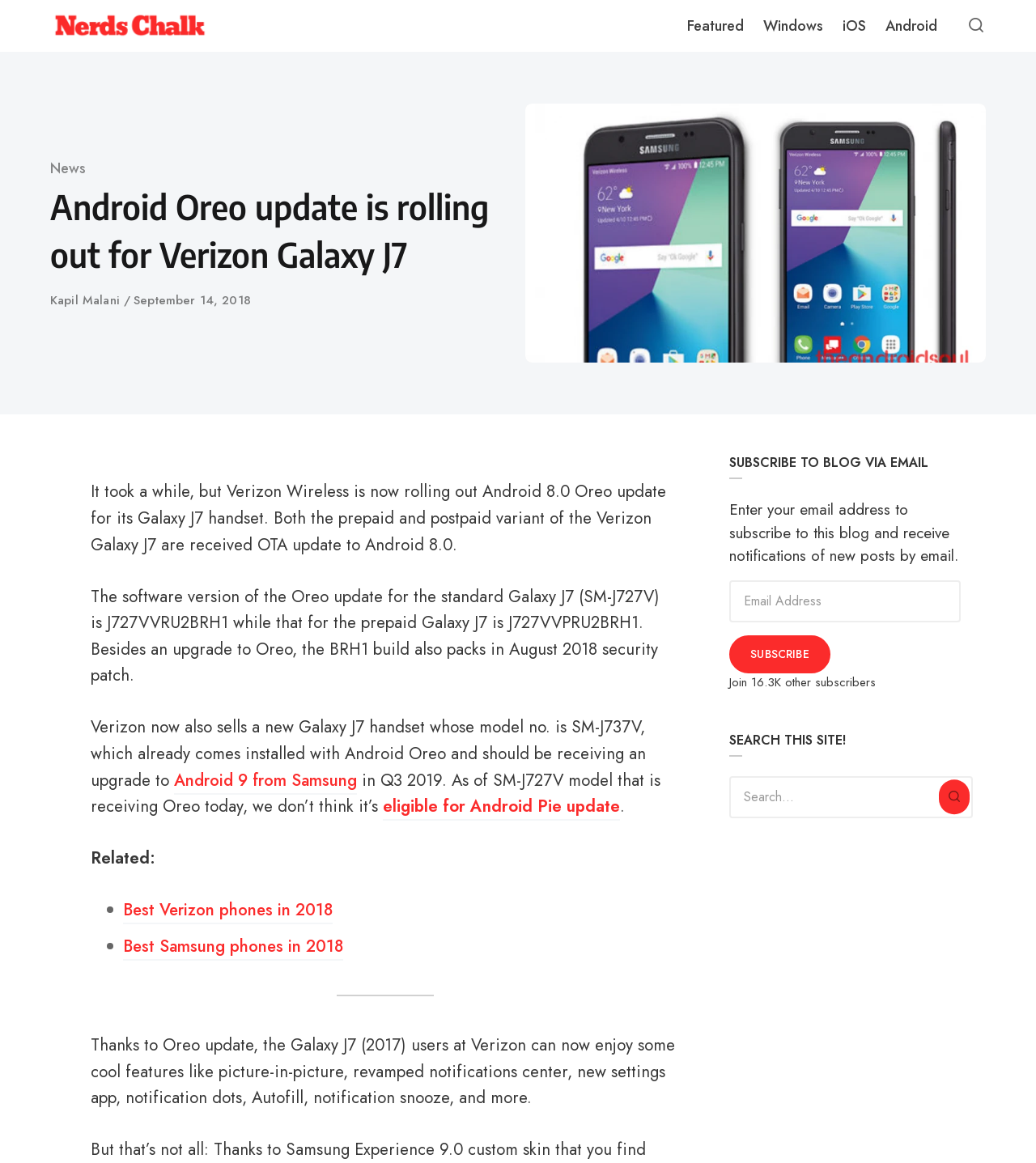Provide the bounding box coordinates of the area you need to click to execute the following instruction: "Open or close search".

[0.93, 0.011, 0.955, 0.033]